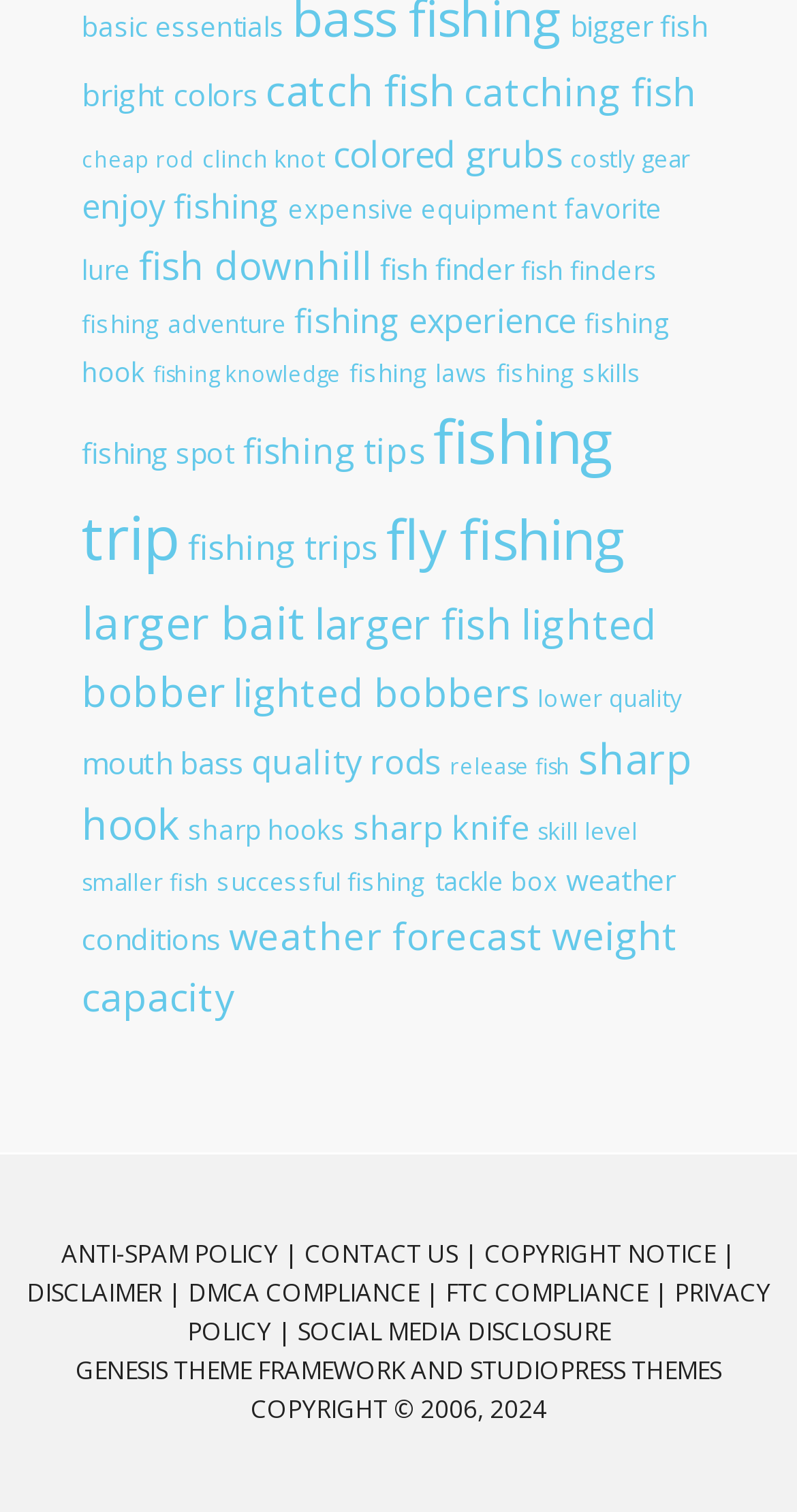What is the copyright year range of this website?
Using the details from the image, give an elaborate explanation to answer the question.

The StaticText 'COPYRIGHT © 2006, 2024' at the bottom of the webpage shows the copyright year range of this website, which is from 2006 to 2024.